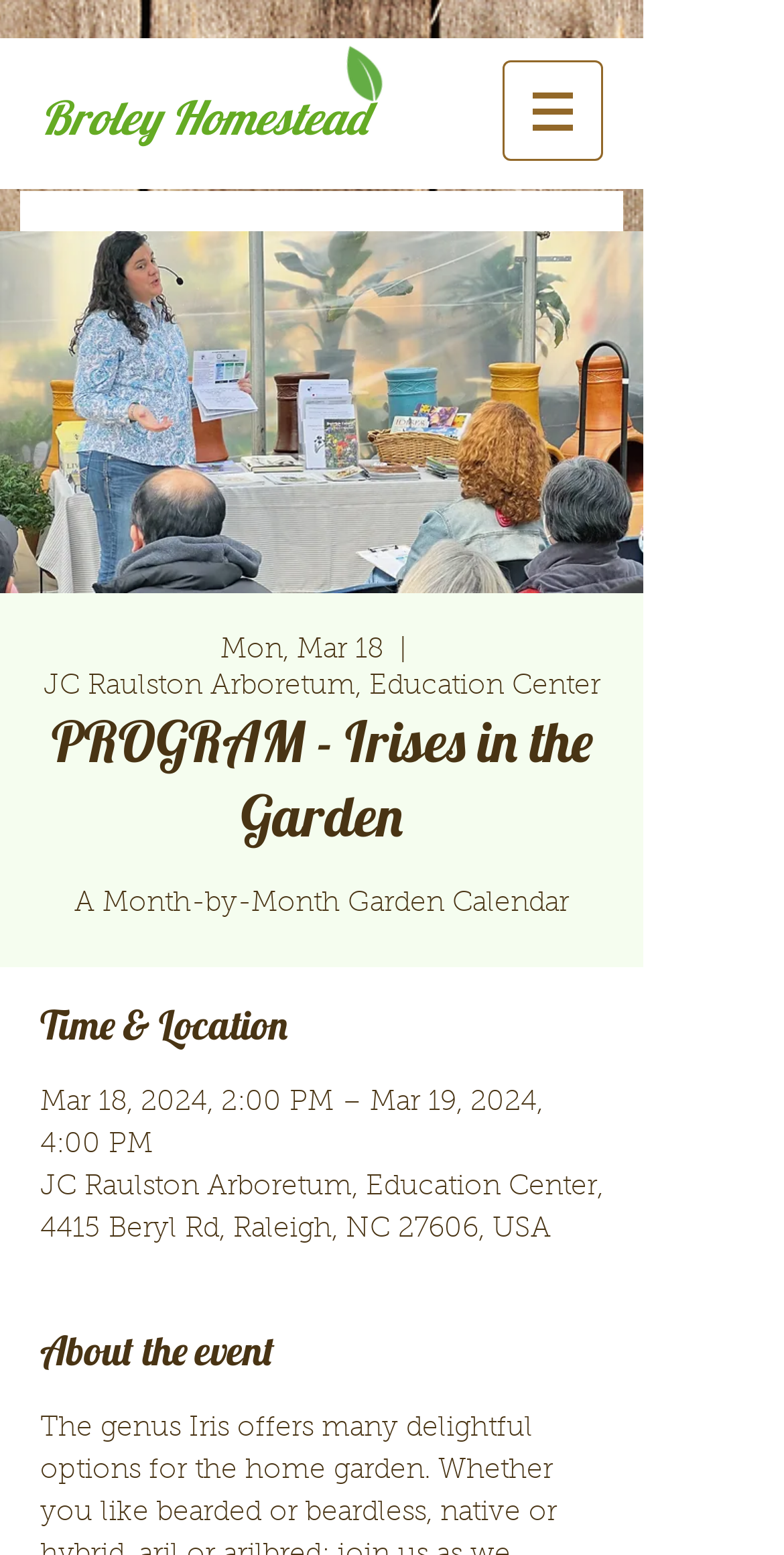Locate the bounding box of the UI element described in the following text: "Broley Homestead".

[0.051, 0.057, 0.469, 0.094]